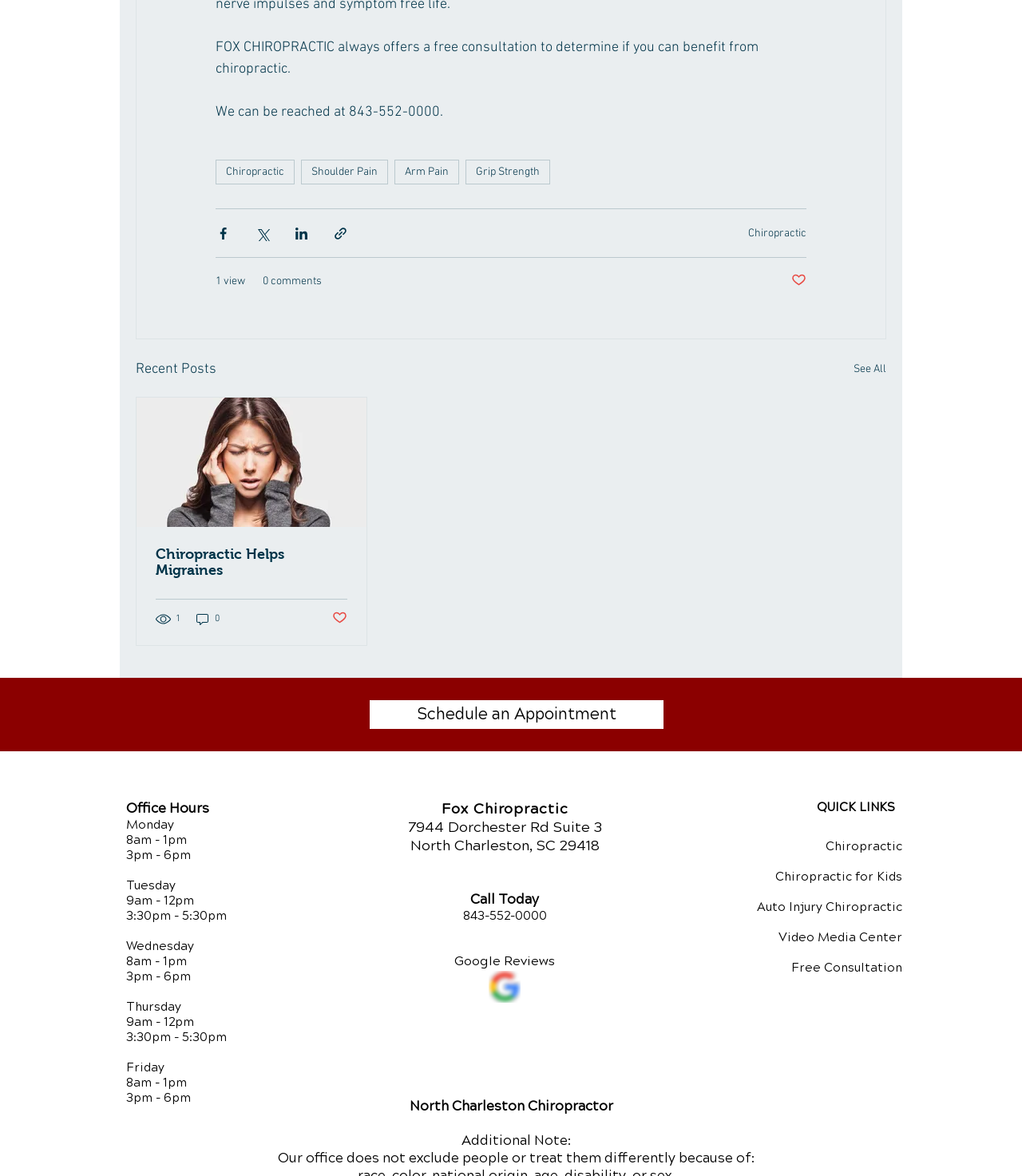Can you determine the bounding box coordinates of the area that needs to be clicked to fulfill the following instruction: "Click the 'Chiropractic' link"?

[0.732, 0.193, 0.789, 0.204]